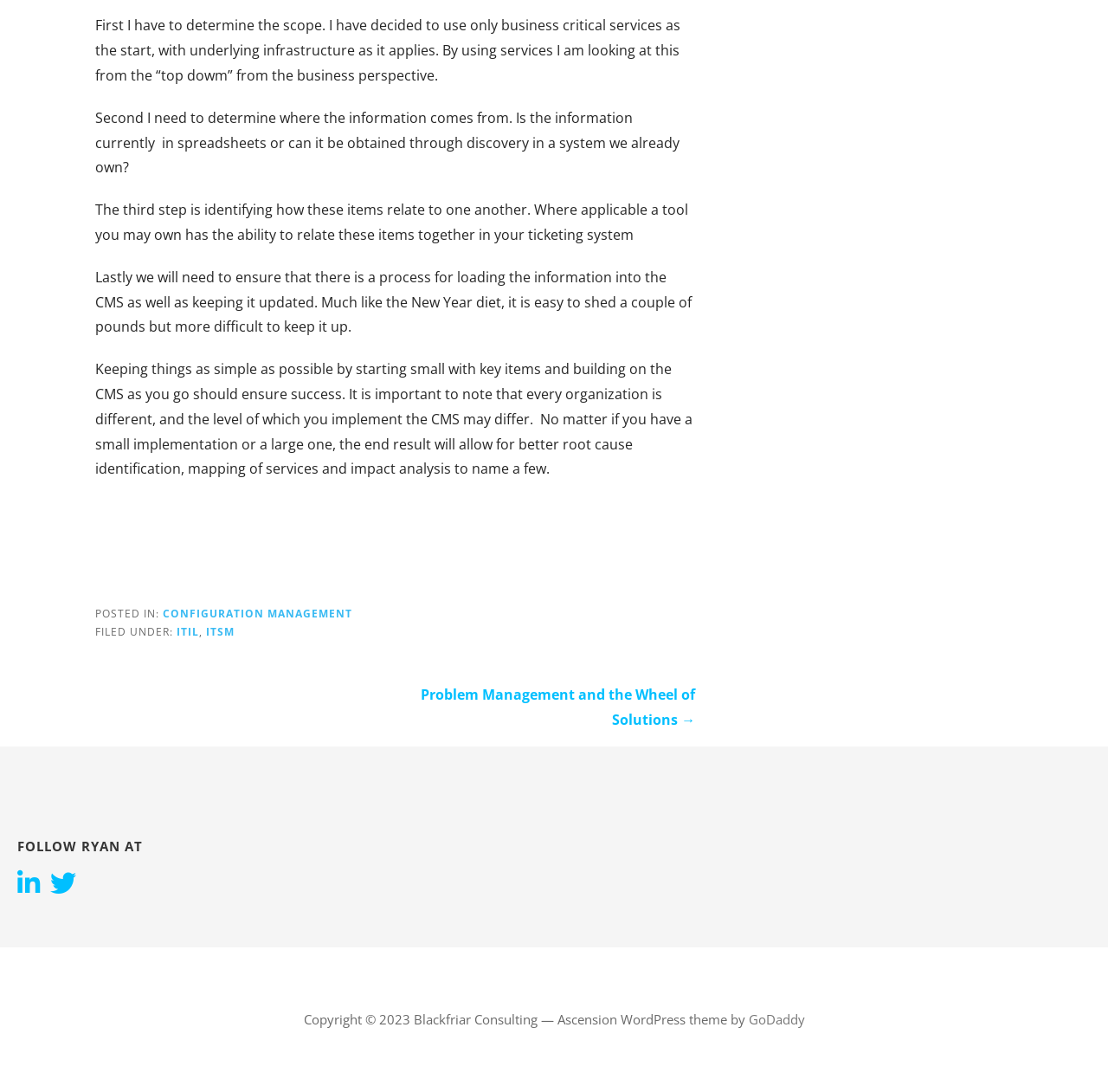Locate the bounding box for the described UI element: "Configuration Management". Ensure the coordinates are four float numbers between 0 and 1, formatted as [left, top, right, bottom].

[0.147, 0.555, 0.318, 0.568]